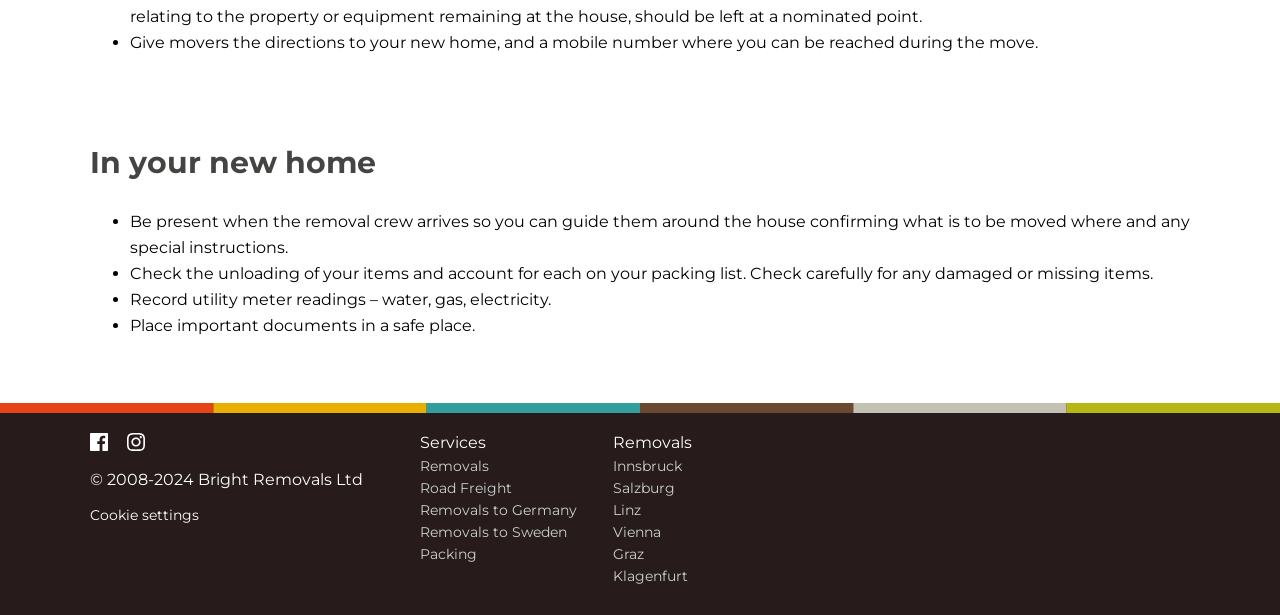Identify and provide the bounding box coordinates of the UI element described: "Road Freight". The coordinates should be formatted as [left, top, right, bottom], with each number being a float between 0 and 1.

[0.328, 0.779, 0.467, 0.808]